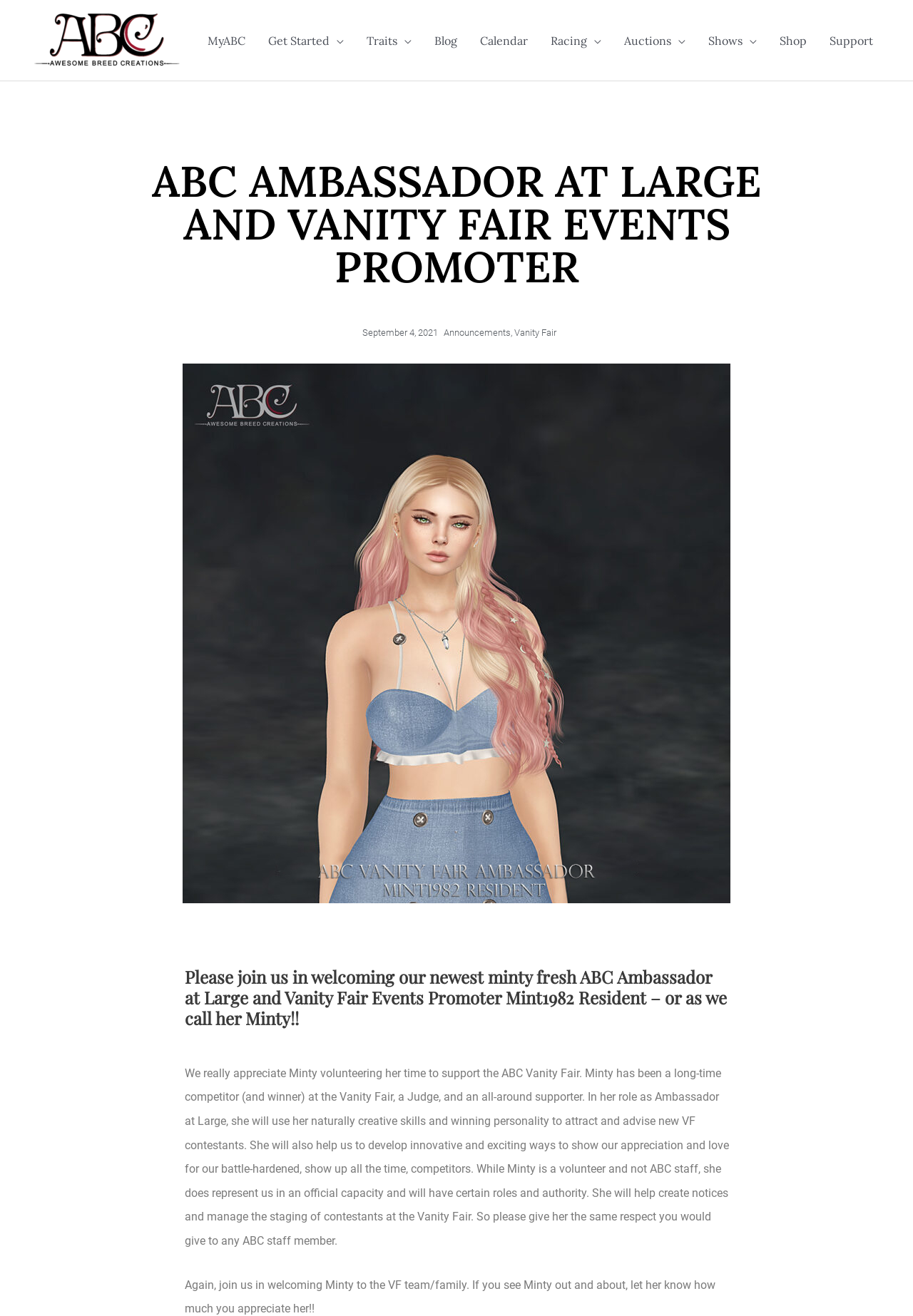Pinpoint the bounding box coordinates of the element you need to click to execute the following instruction: "Explore Vanity Fair". The bounding box should be represented by four float numbers between 0 and 1, in the format [left, top, right, bottom].

[0.563, 0.249, 0.609, 0.257]